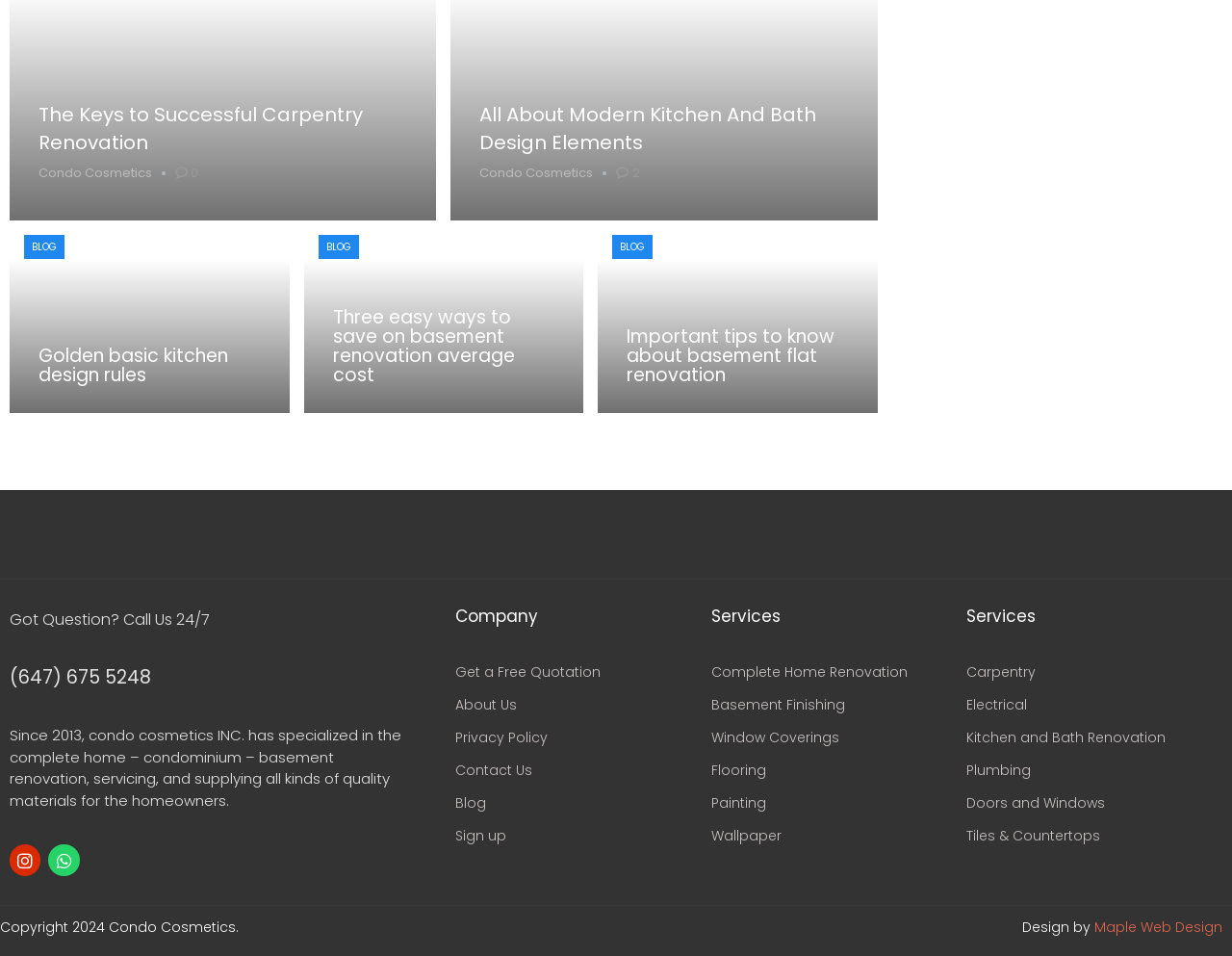Please answer the following question using a single word or phrase: 
What is the year of copyright?

2024